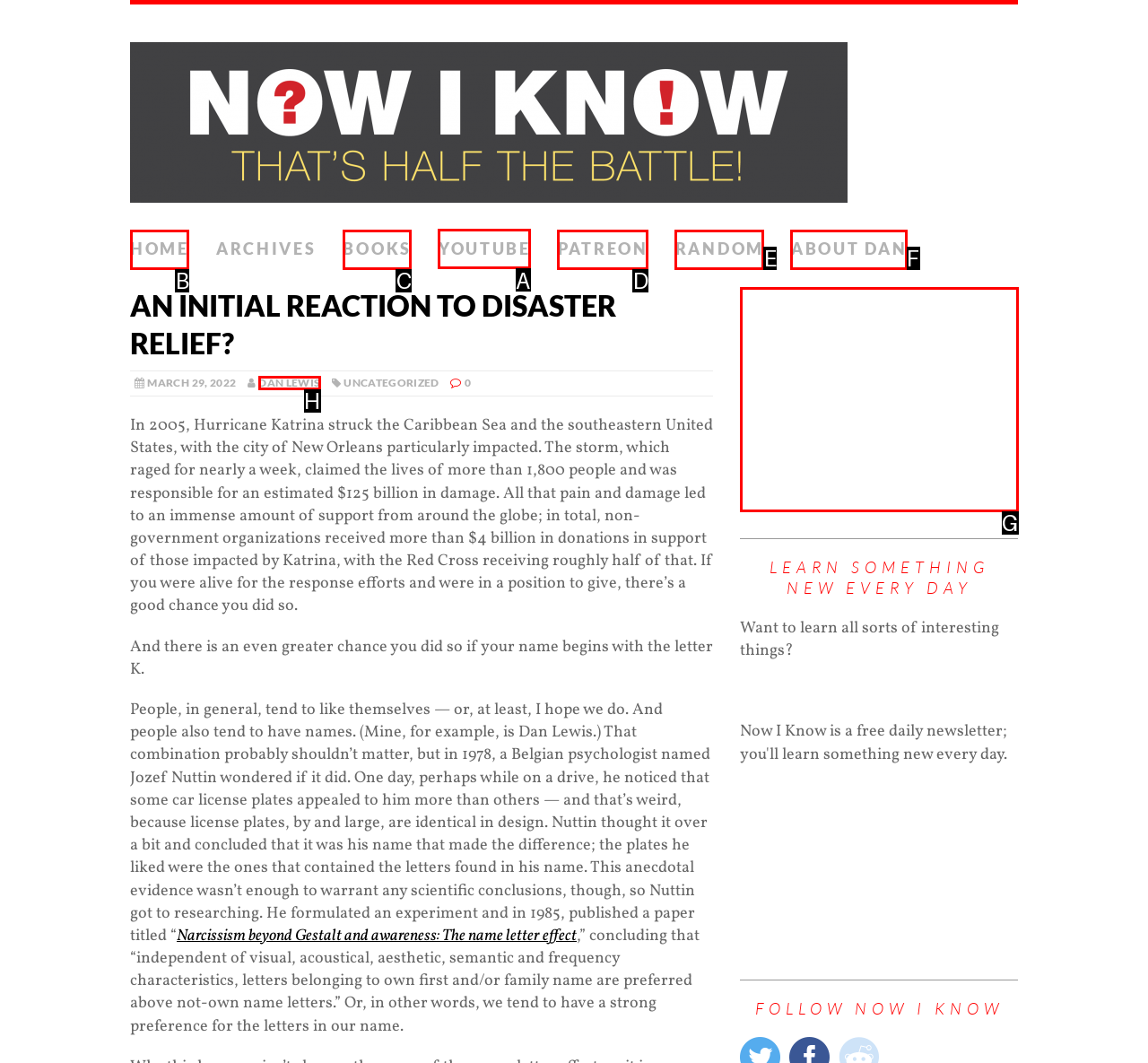Select the proper UI element to click in order to perform the following task: Click the 'YOUTUBE' link. Indicate your choice with the letter of the appropriate option.

A